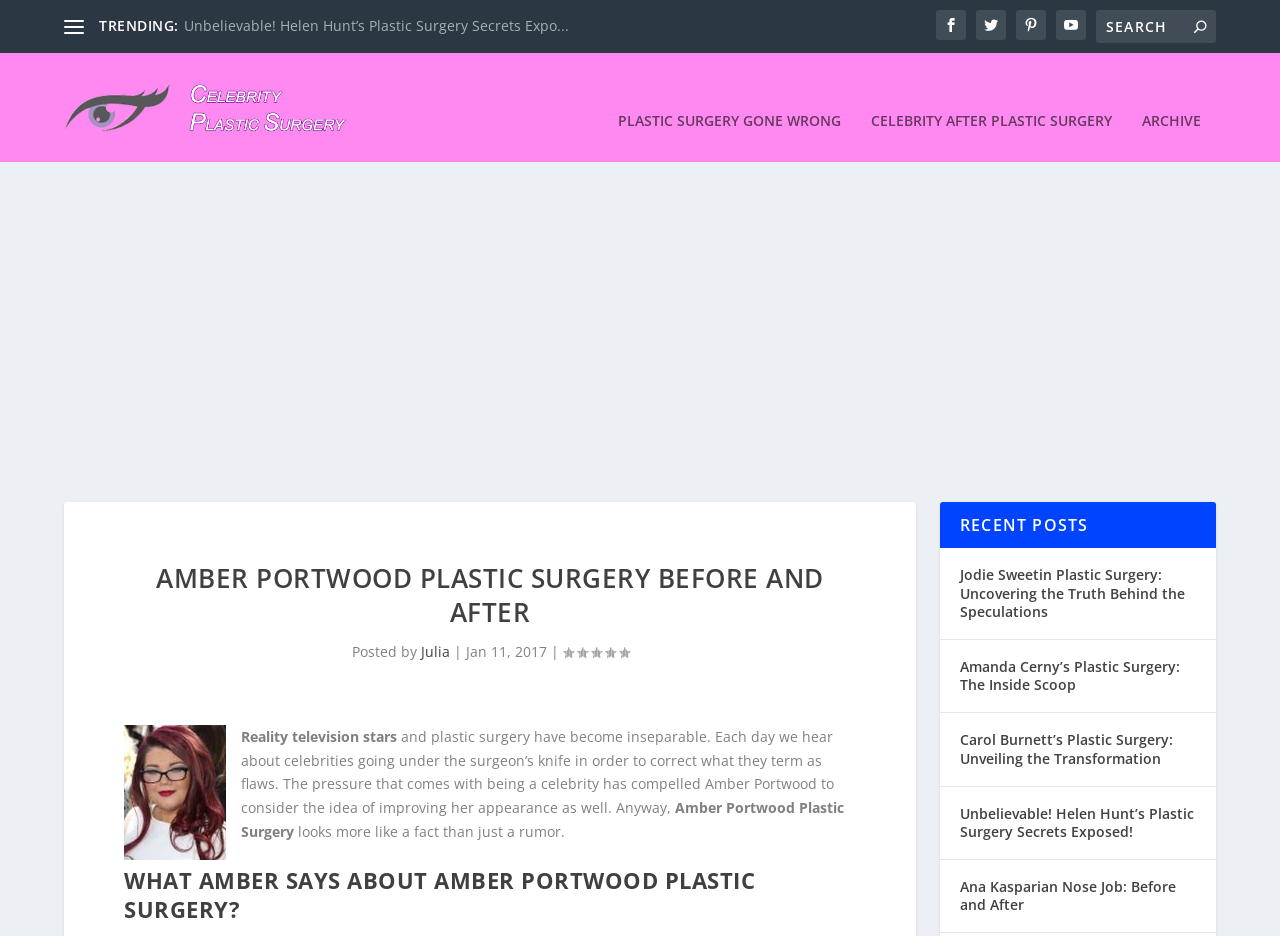Find the bounding box coordinates for the HTML element described in this sentence: "aria-label="Advertisement" name="aswift_1" title="Advertisement"". Provide the coordinates as four float numbers between 0 and 1, in the format [left, top, right, bottom].

[0.031, 0.153, 0.969, 0.452]